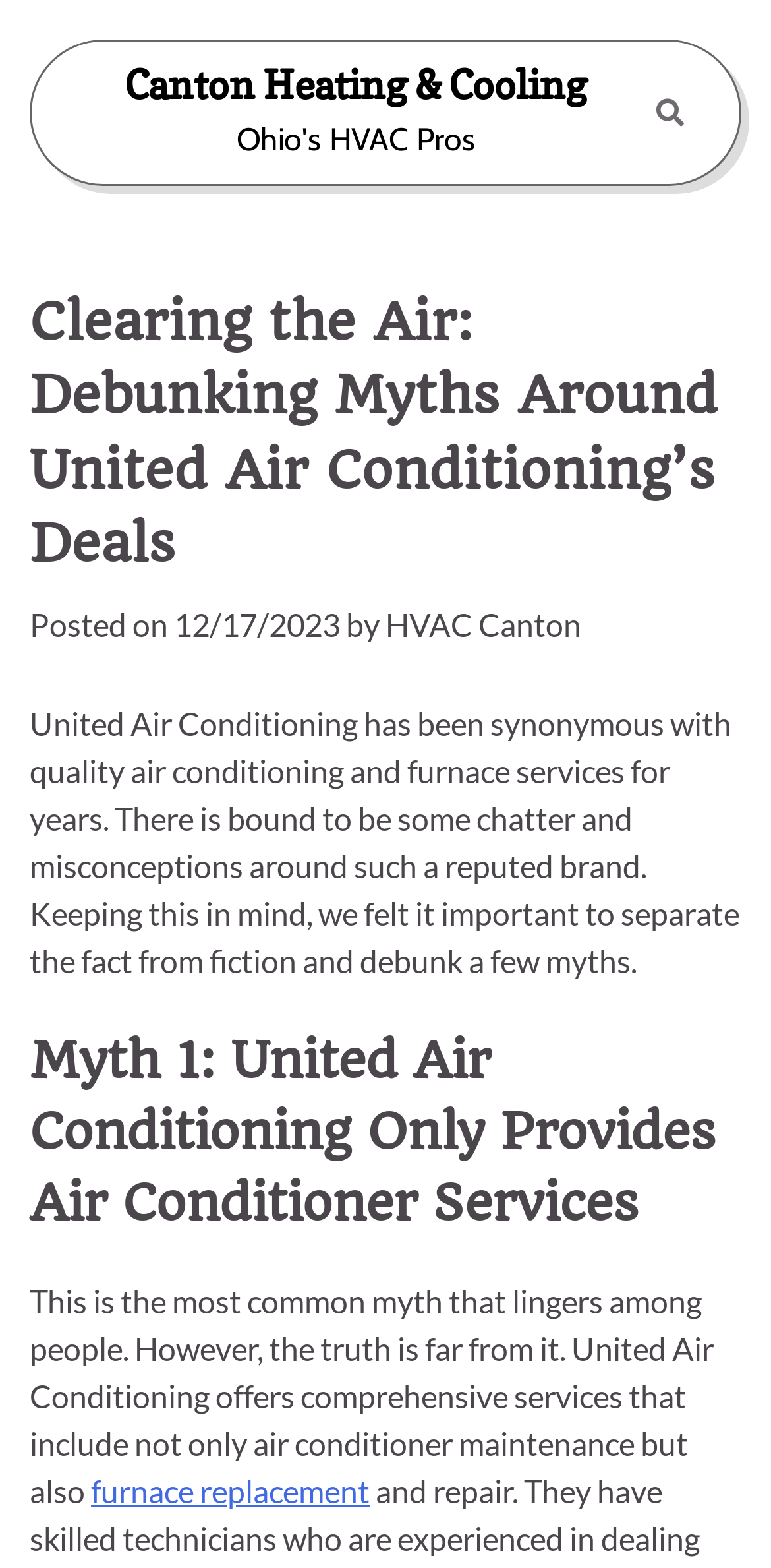Can you find the bounding box coordinates for the UI element given this description: "title="Search""? Provide the coordinates as four float numbers between 0 and 1: [left, top, right, bottom].

[0.831, 0.053, 0.908, 0.091]